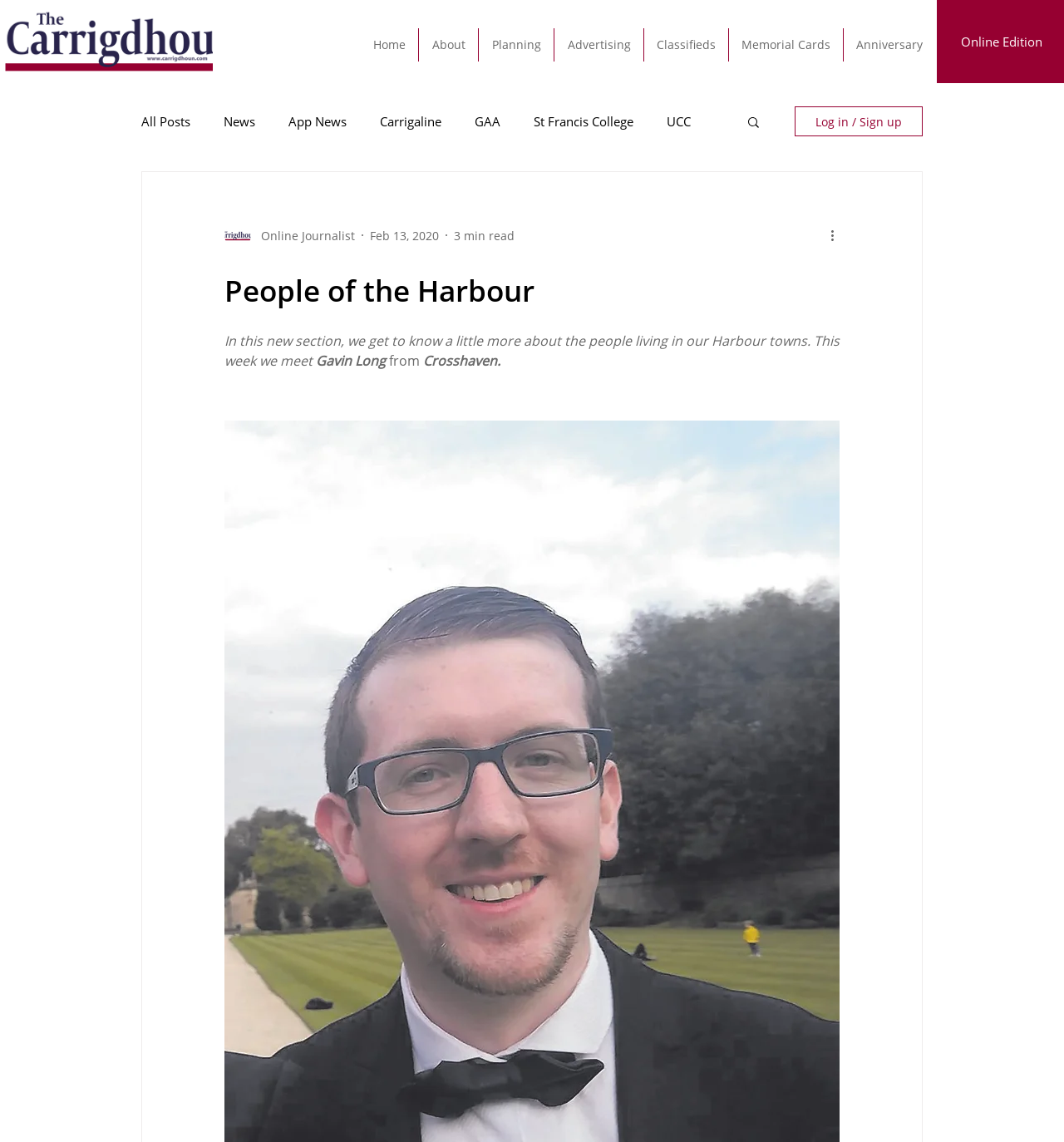Could you indicate the bounding box coordinates of the region to click in order to complete this instruction: "Search for something".

[0.701, 0.1, 0.716, 0.116]